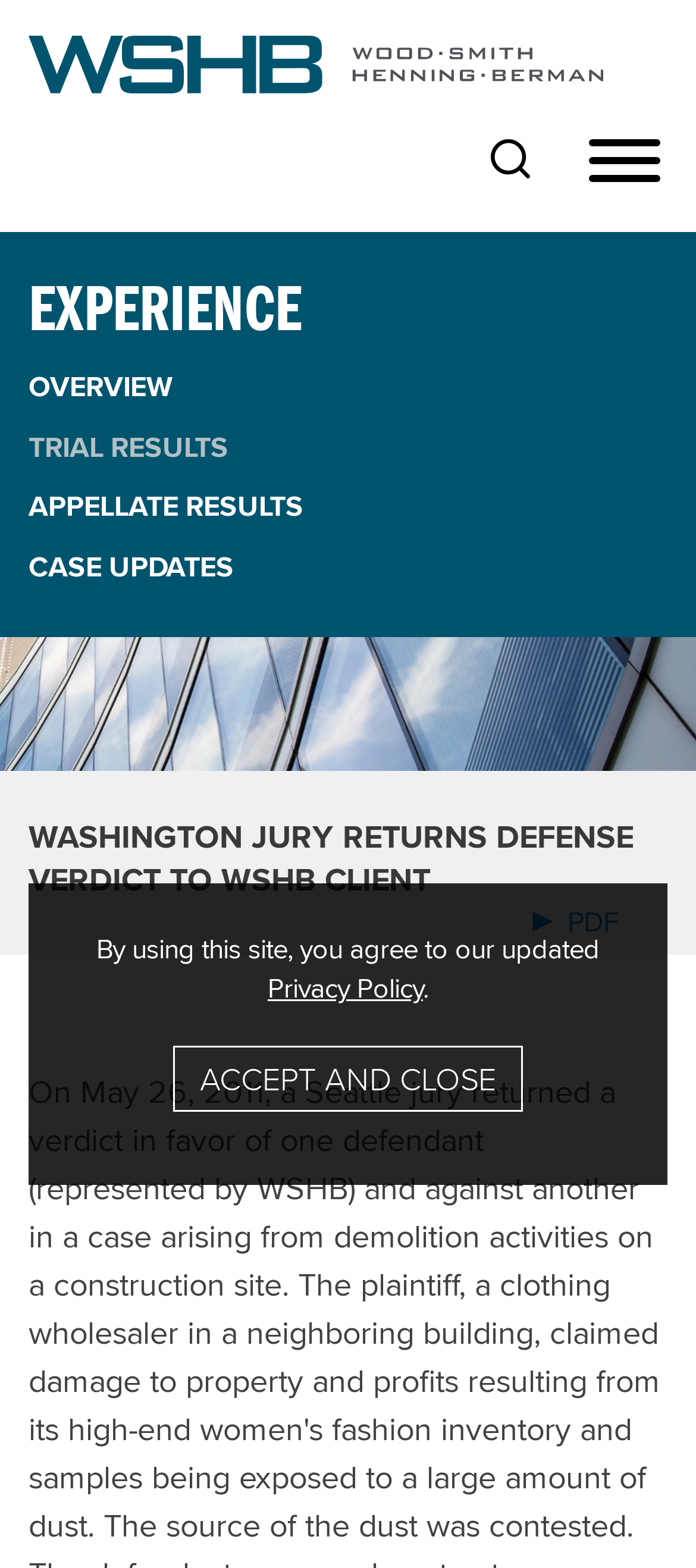Generate a thorough caption that explains the contents of the webpage.

The webpage is about a news article titled "Washington Jury Returns Defense Verdict to WSHB Client". At the top left corner, there is a logo link, accompanied by an image of the logo. Below the logo, there are three links: "Main Content", "Main Menu", and "Search", which is accompanied by a search icon. To the right of the search link, there is a menu button.

On the left side of the page, there is a vertical menu with links to "OVERVIEW", "TRIAL RESULTS", "APPELLATE RESULTS", and "CASE UPDATES". Above this menu, there is a static text "EXPERIENCE".

In the main content area, there is a banner image that spans the entire width of the page. Below the banner image, there is a heading that repeats the title of the news article. To the right of the heading, there is a link with an arrow icon, which is likely a PDF download link.

At the bottom of the page, there is a cookie policy notice with a static text and a link to the "Privacy Policy". Below the notice, there is an "Accept" button.

Overall, the webpage has a simple and organized layout, with a clear hierarchy of elements and a prominent display of the news article title.